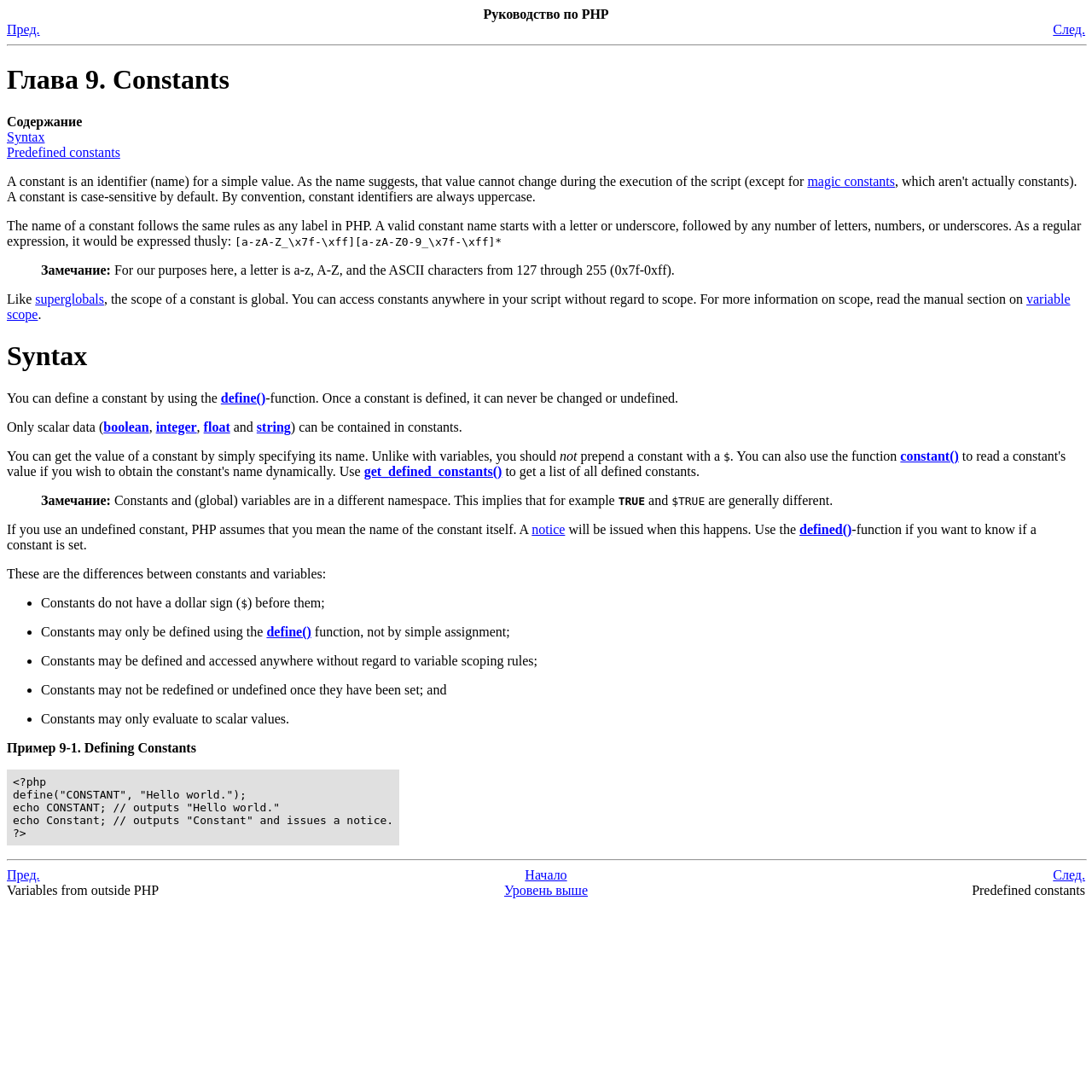Given the description of a UI element: "След.", identify the bounding box coordinates of the matching element in the webpage screenshot.

[0.964, 0.02, 0.994, 0.034]